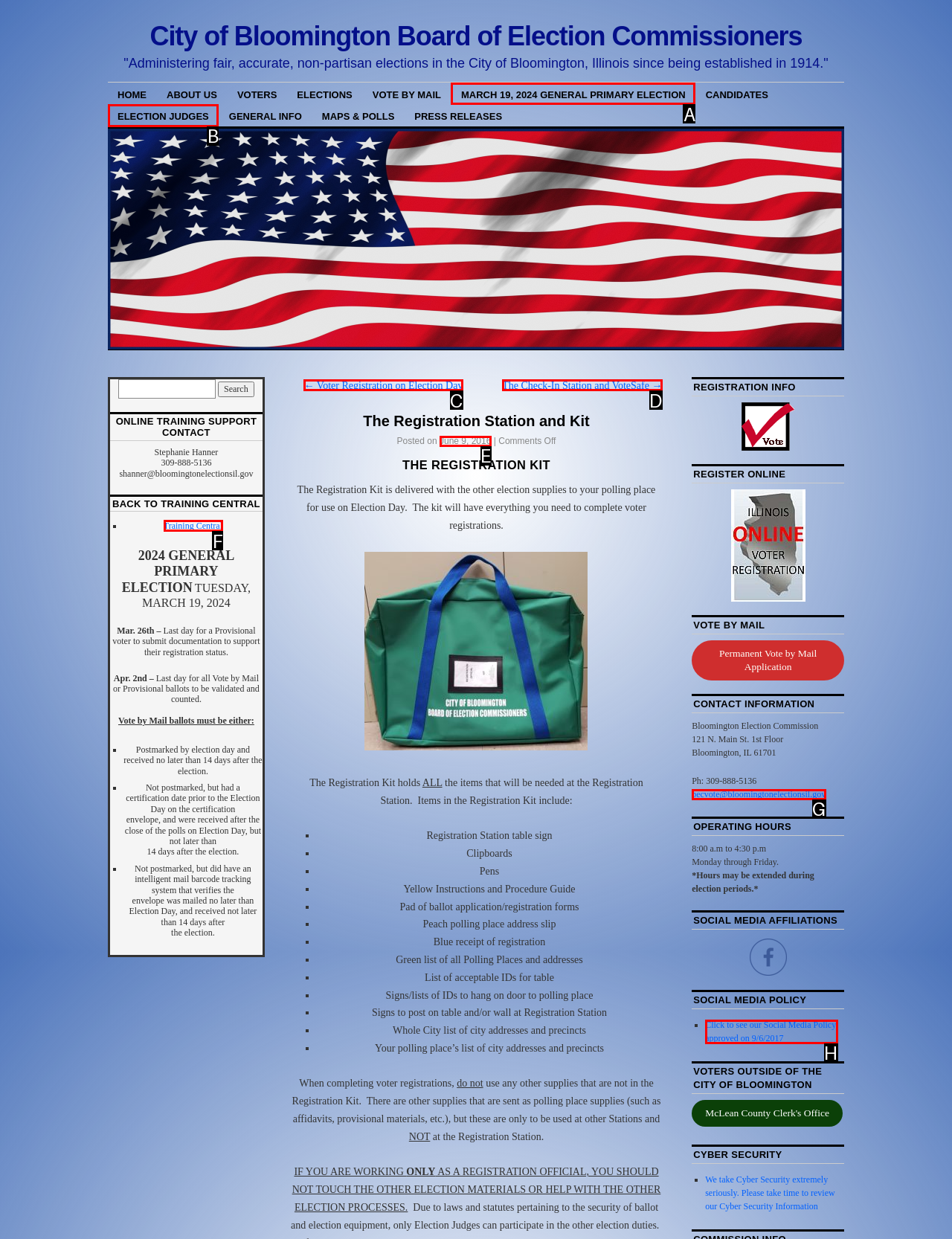Tell me which option I should click to complete the following task: Go to Training Central Answer with the option's letter from the given choices directly.

F